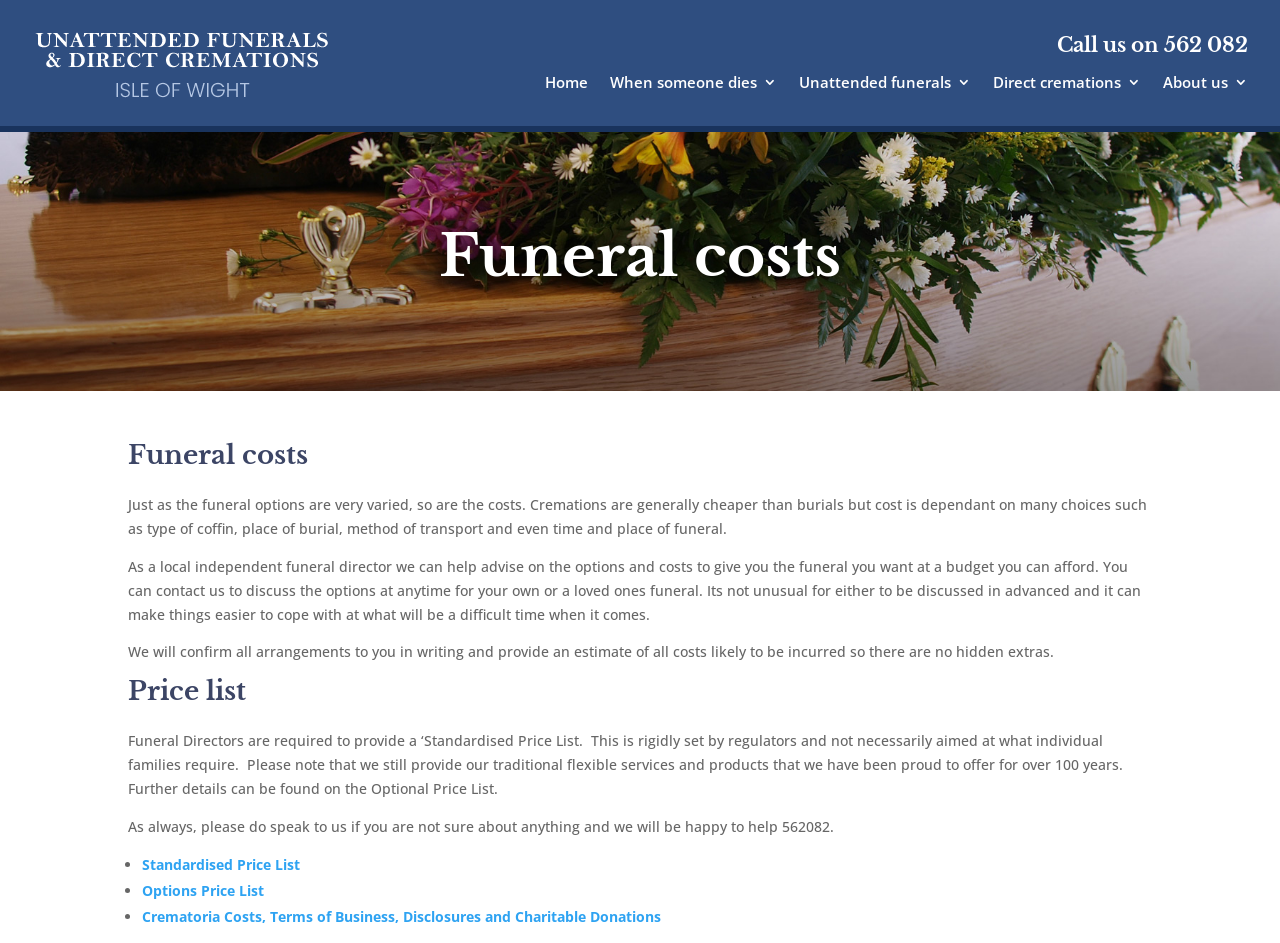Locate the bounding box coordinates of the area to click to fulfill this instruction: "Read the 'No Network? No Problem! GoTenna takes you to the next level' article". The bounding box should be presented as four float numbers between 0 and 1, in the order [left, top, right, bottom].

None